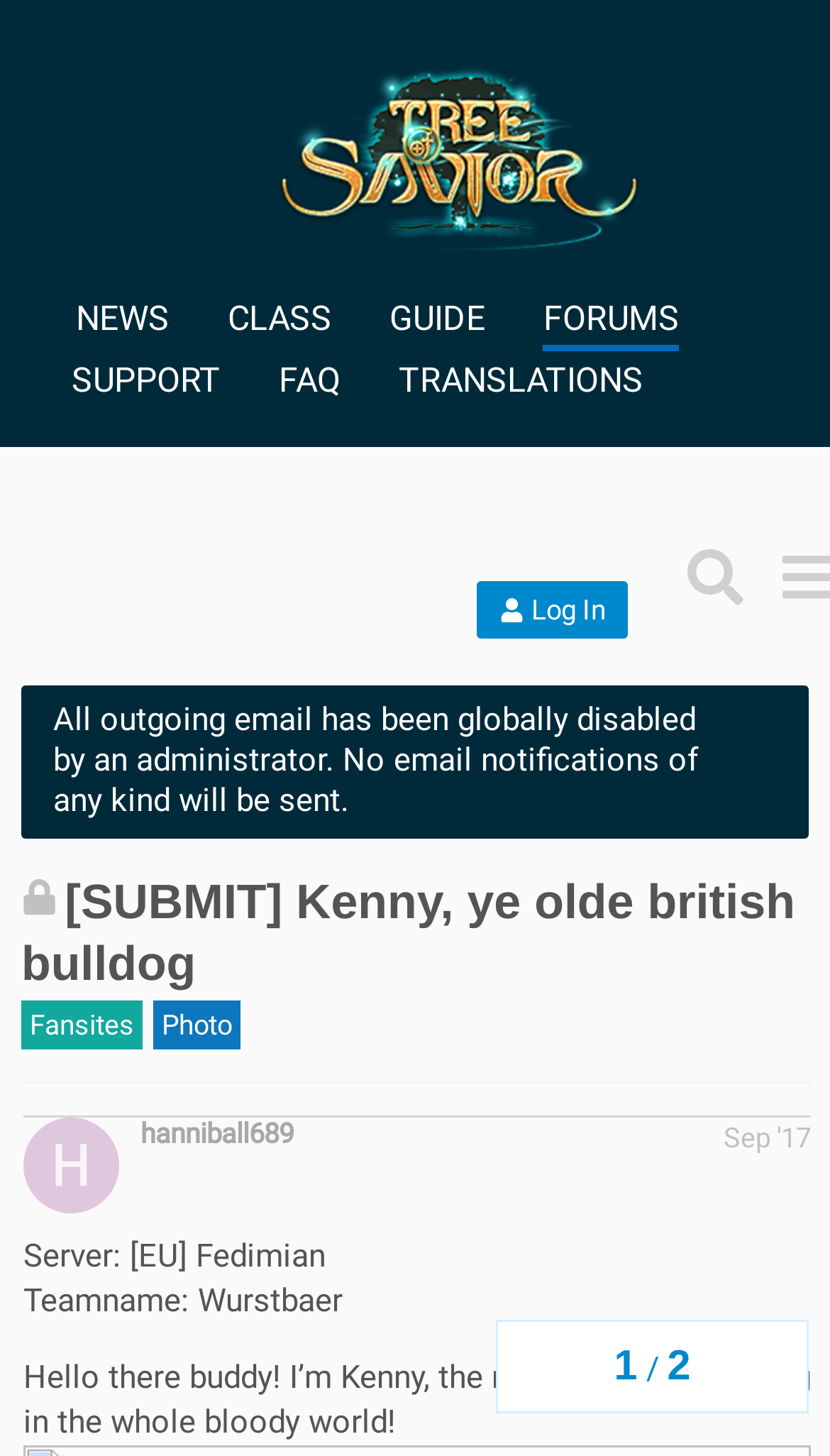Utilize the details in the image to give a detailed response to the question: What is the name of the bulldog?

I found the name of the bulldog by looking at the text 'Hello there buddy! I’m Kenny, the most adorable bulldog in the whole bloody world!' which is located at the bottom of the webpage.